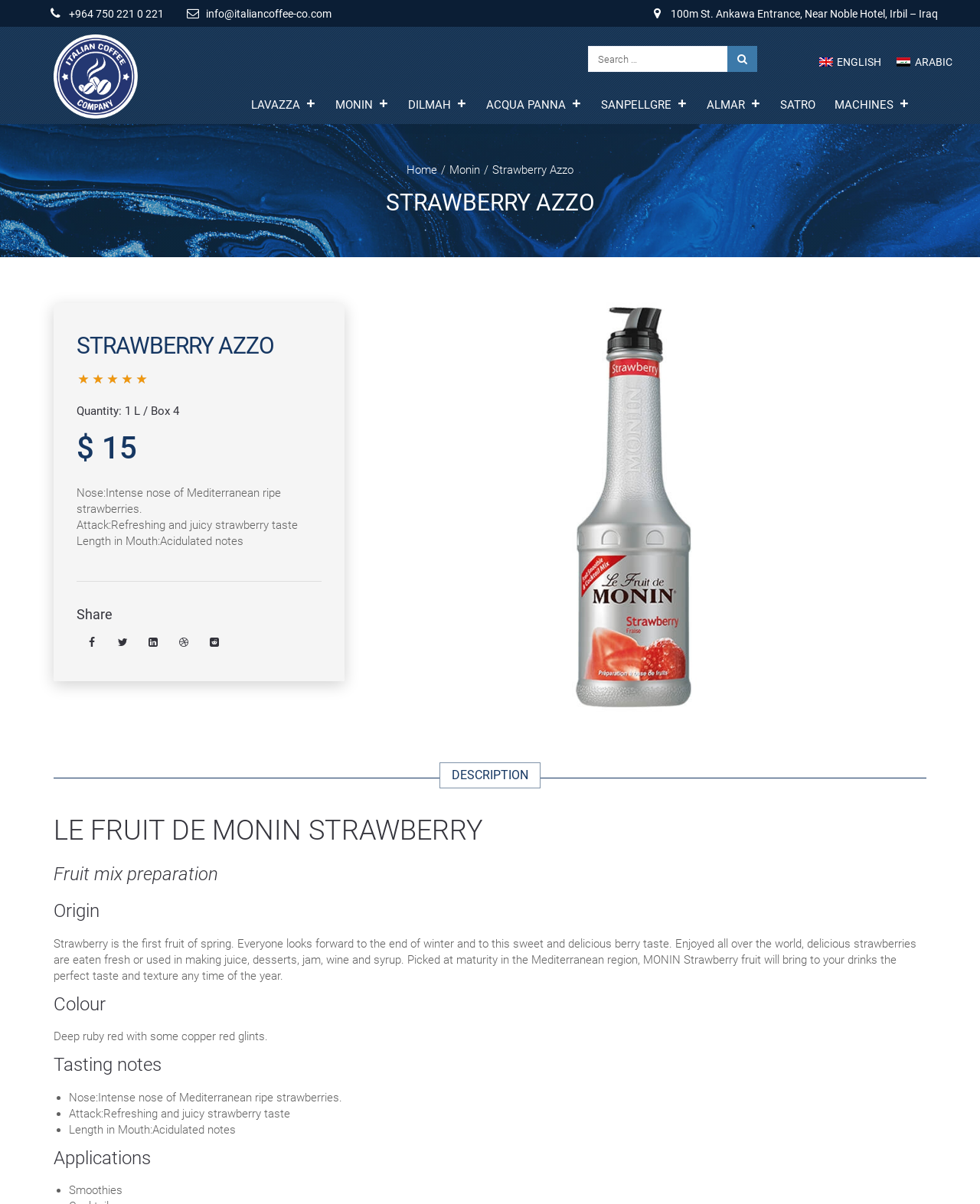Find the bounding box of the element with the following description: "title="Italian Coffee Company Iraq Erbil"". The coordinates must be four float numbers between 0 and 1, formatted as [left, top, right, bottom].

[0.055, 0.029, 0.207, 0.099]